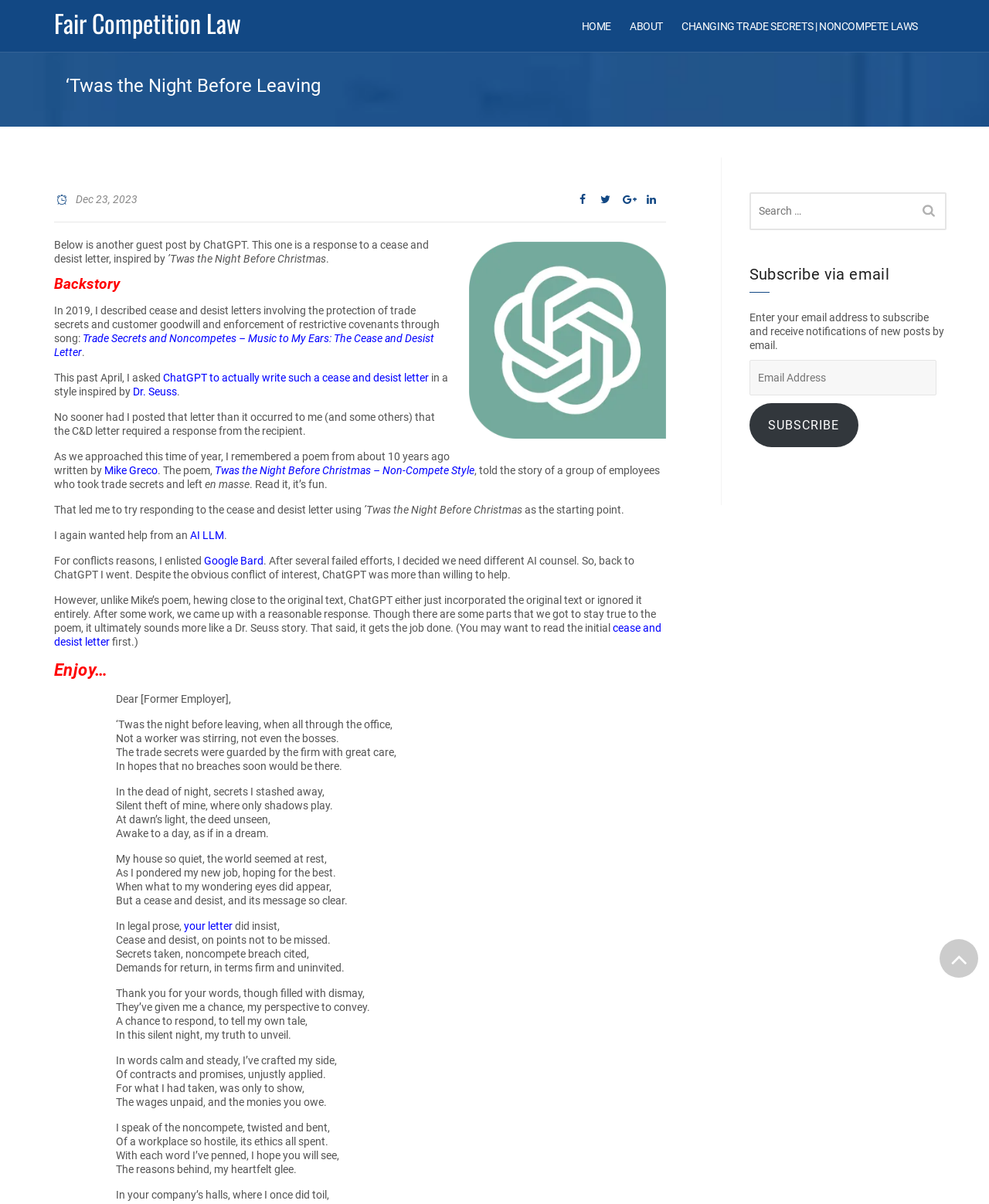Locate and extract the headline of this webpage.

‘Twas the Night Before Leaving